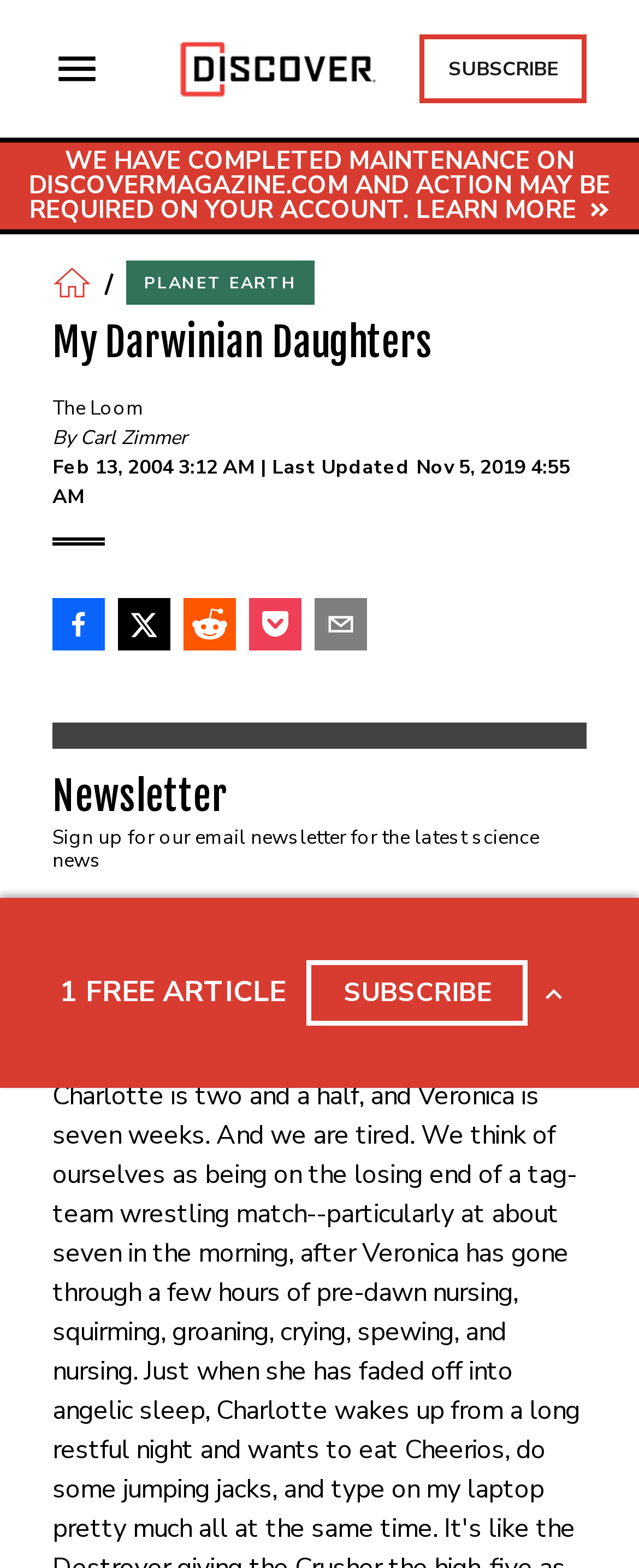Generate the main heading text from the webpage.

My Darwinian Daughters